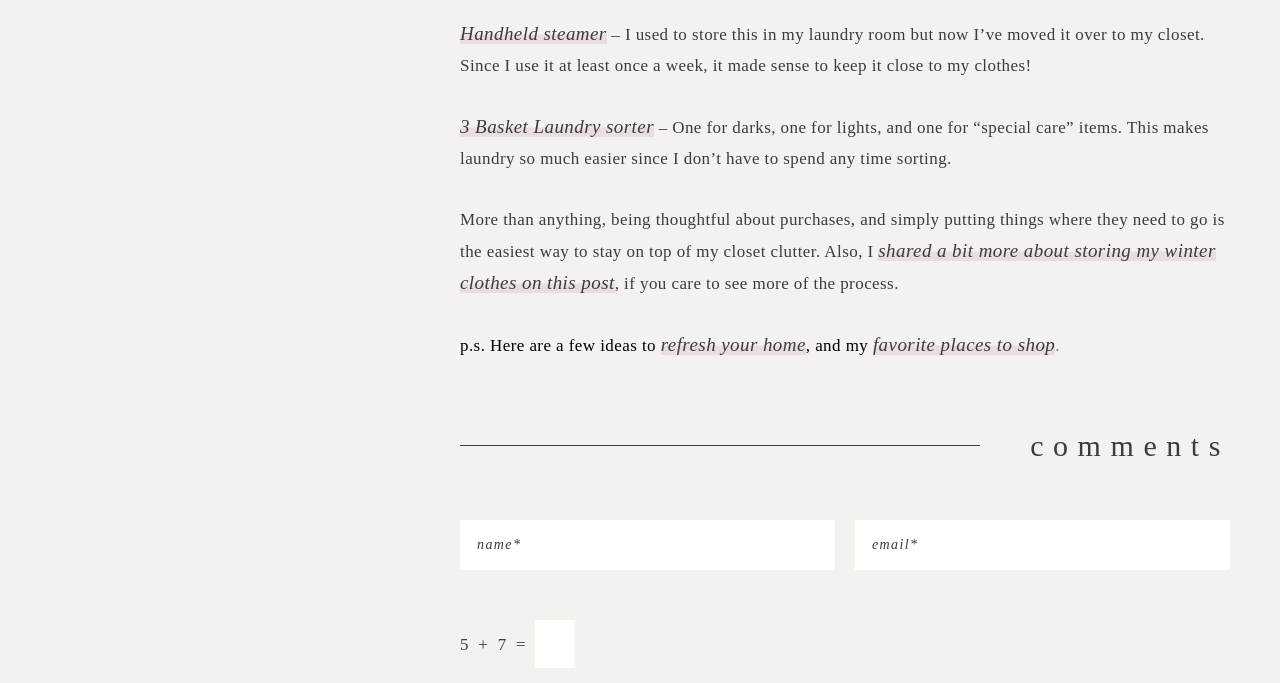Can you show the bounding box coordinates of the region to click on to complete the task described in the instruction: "Enter your name in the required field"?

[0.359, 0.761, 0.652, 0.835]